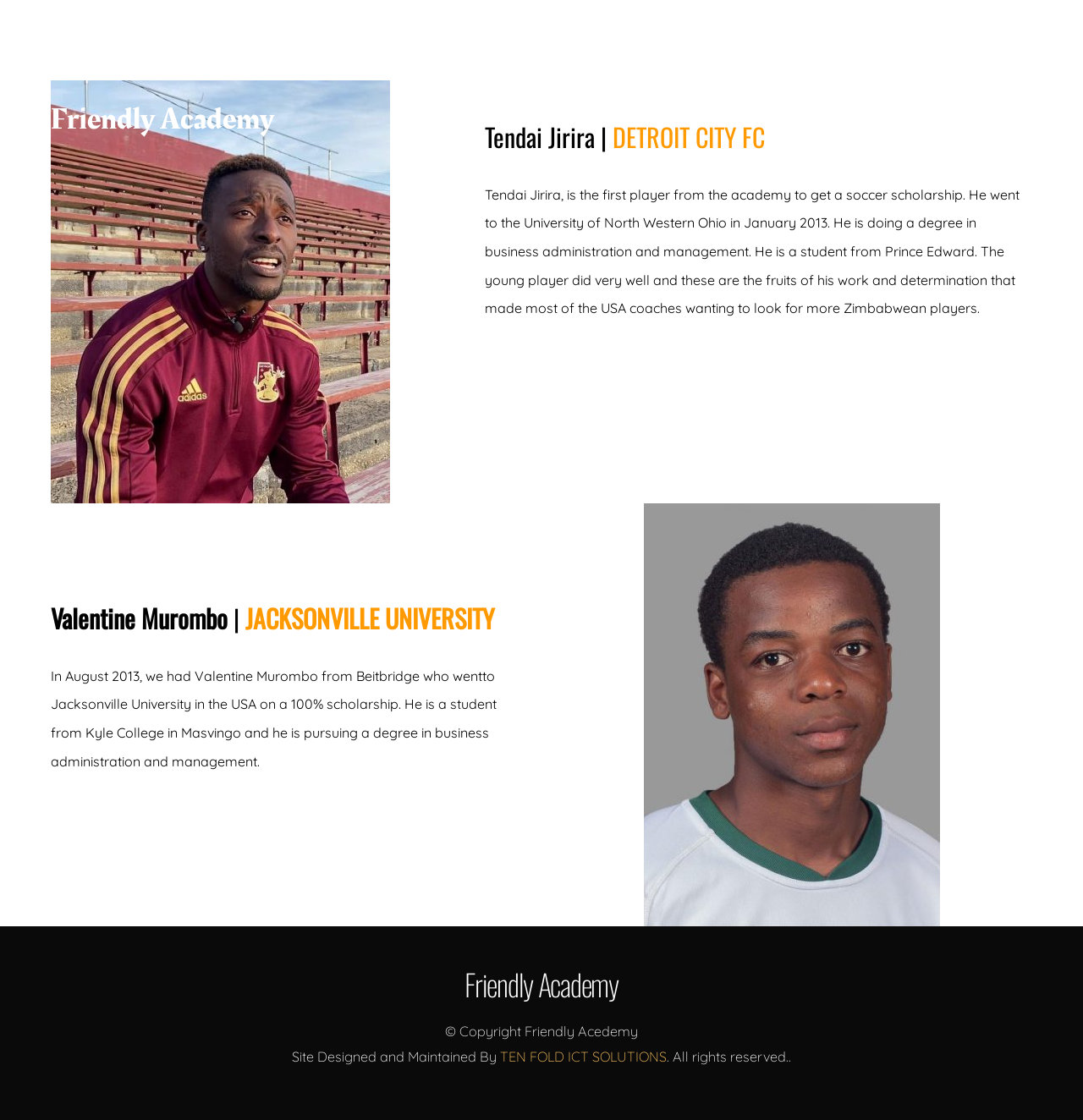Based on the image, provide a detailed response to the question:
How many alumni are featured on this webpage?

There are two alumni featured on this webpage, Tendai Jirira and Valentine Murombo, with their stories and achievements described in the text.